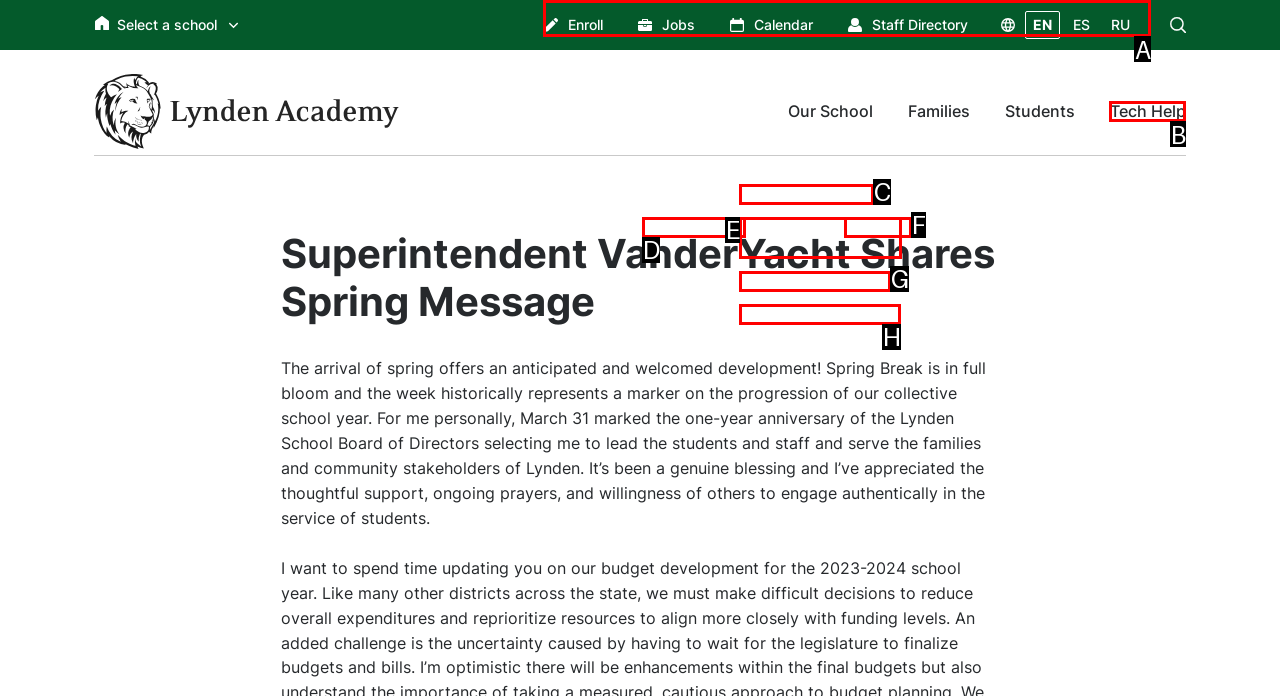Based on the provided element description: name="q" placeholder="Search", identify the best matching HTML element. Respond with the corresponding letter from the options shown.

A